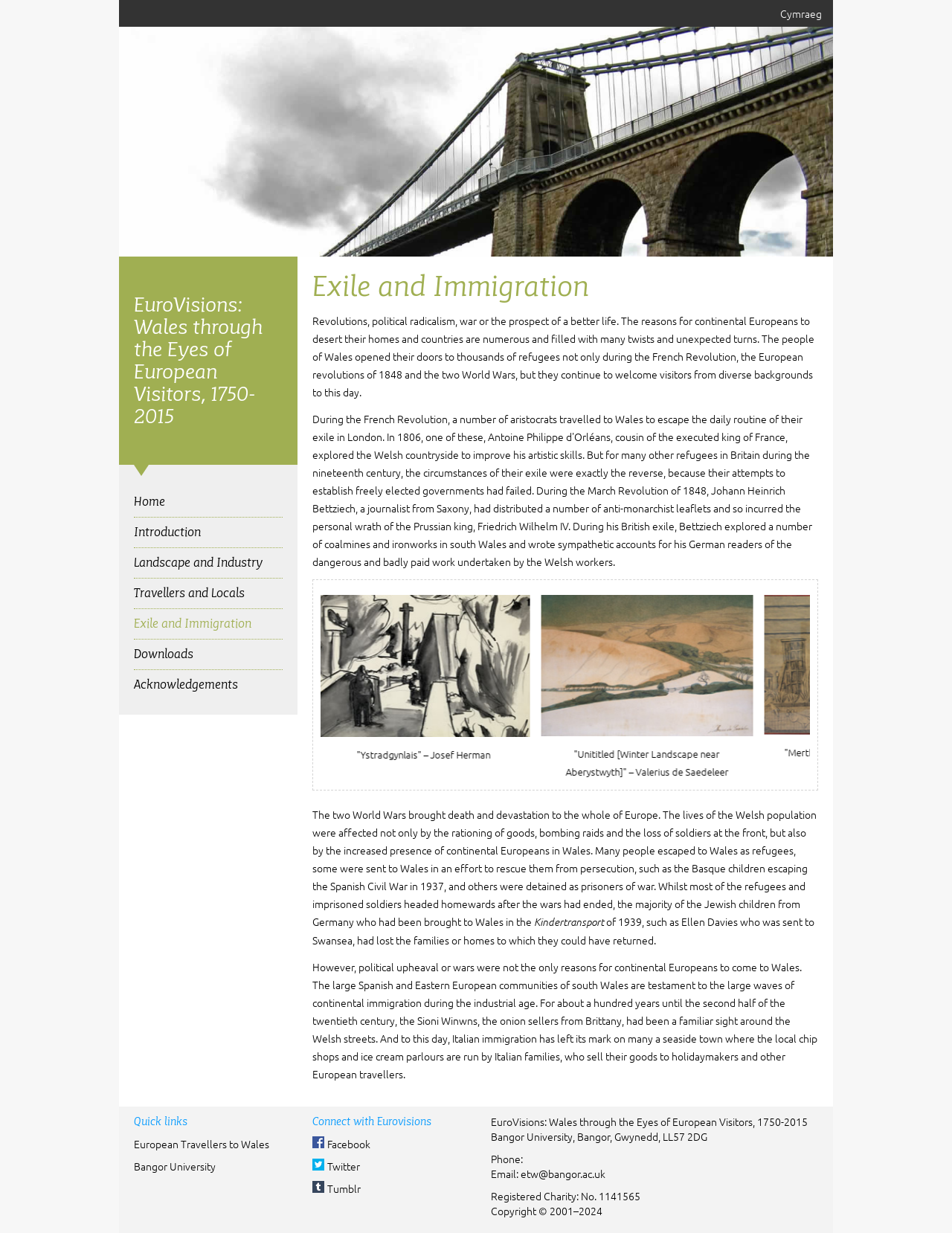Can you find the bounding box coordinates of the area I should click to execute the following instruction: "Click on the 'Cymraeg' link"?

[0.816, 0.003, 0.867, 0.019]